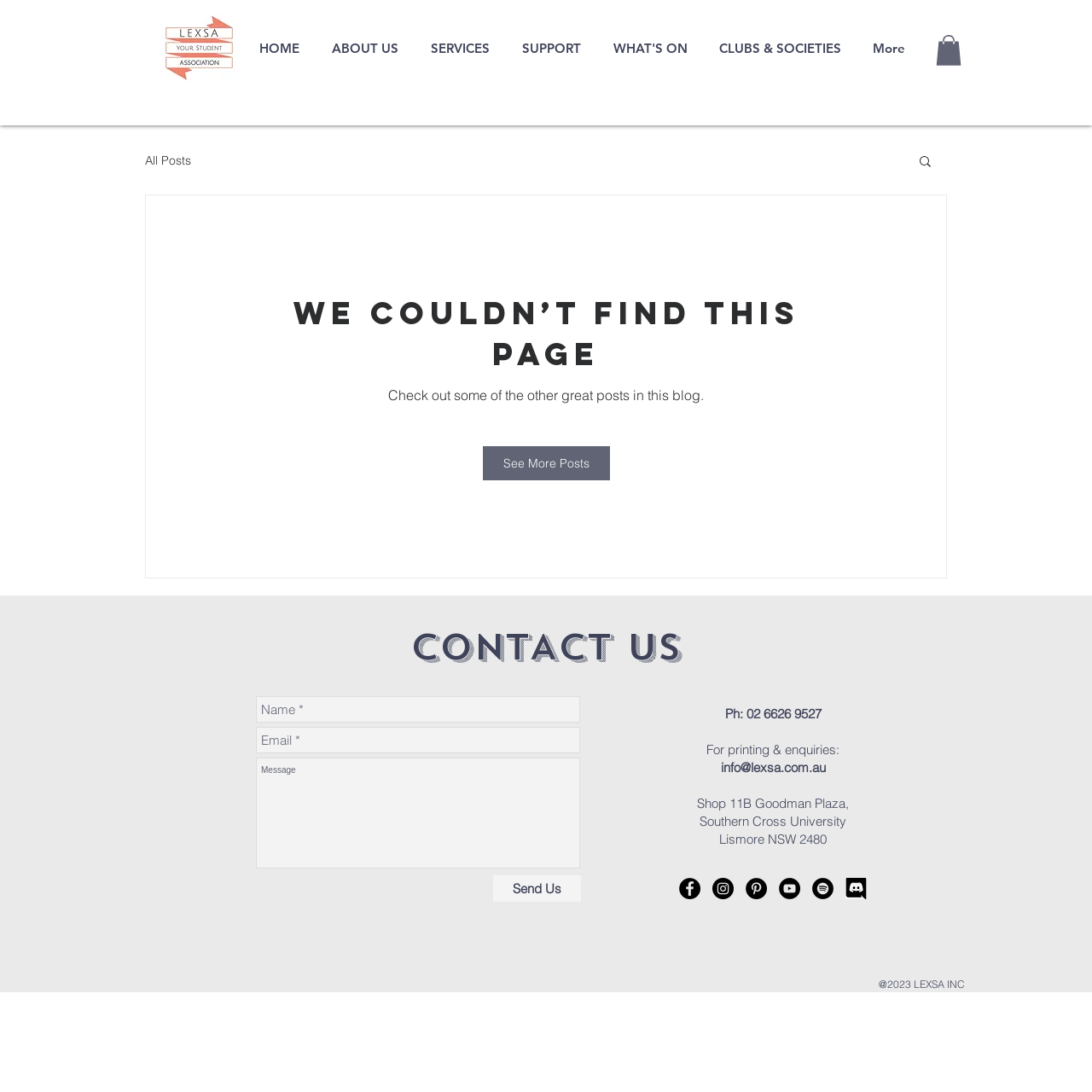Construct a comprehensive caption that outlines the webpage's structure and content.

This webpage is about a blog post on the lexsa website. At the top left corner, there is a lexsa logo image. Next to it, there is a navigation menu with links to different sections of the website, including HOME, ABOUT US, SERVICES, SUPPORT, WHAT'S ON, and CLUBS & SOCIETIES. 

Below the navigation menu, there is a main content area. On the top left of this area, there is a navigation menu specific to the blog section, with a link to "All Posts". On the top right, there is a search button with a magnifying glass icon. 

In the middle of the main content area, there is a message "We Couldn’t Find This Page" and a suggestion to "Check out some of the other great posts in this blog." Below this message, there is a link to "See More Posts". 

At the bottom of the page, there is a contact section. It includes a form with fields for name, email, and message, as well as a "Send Us" button. There is also contact information, including phone number, email address, and physical address. 

On the bottom right, there is a social media bar with links to Facebook, Instagram, Pinterest, YouTube, Spotify, and another unknown platform. Each link has a corresponding icon image. 

Finally, at the very bottom of the page, there is a copyright notice that reads "@2023 LEXSA INC".